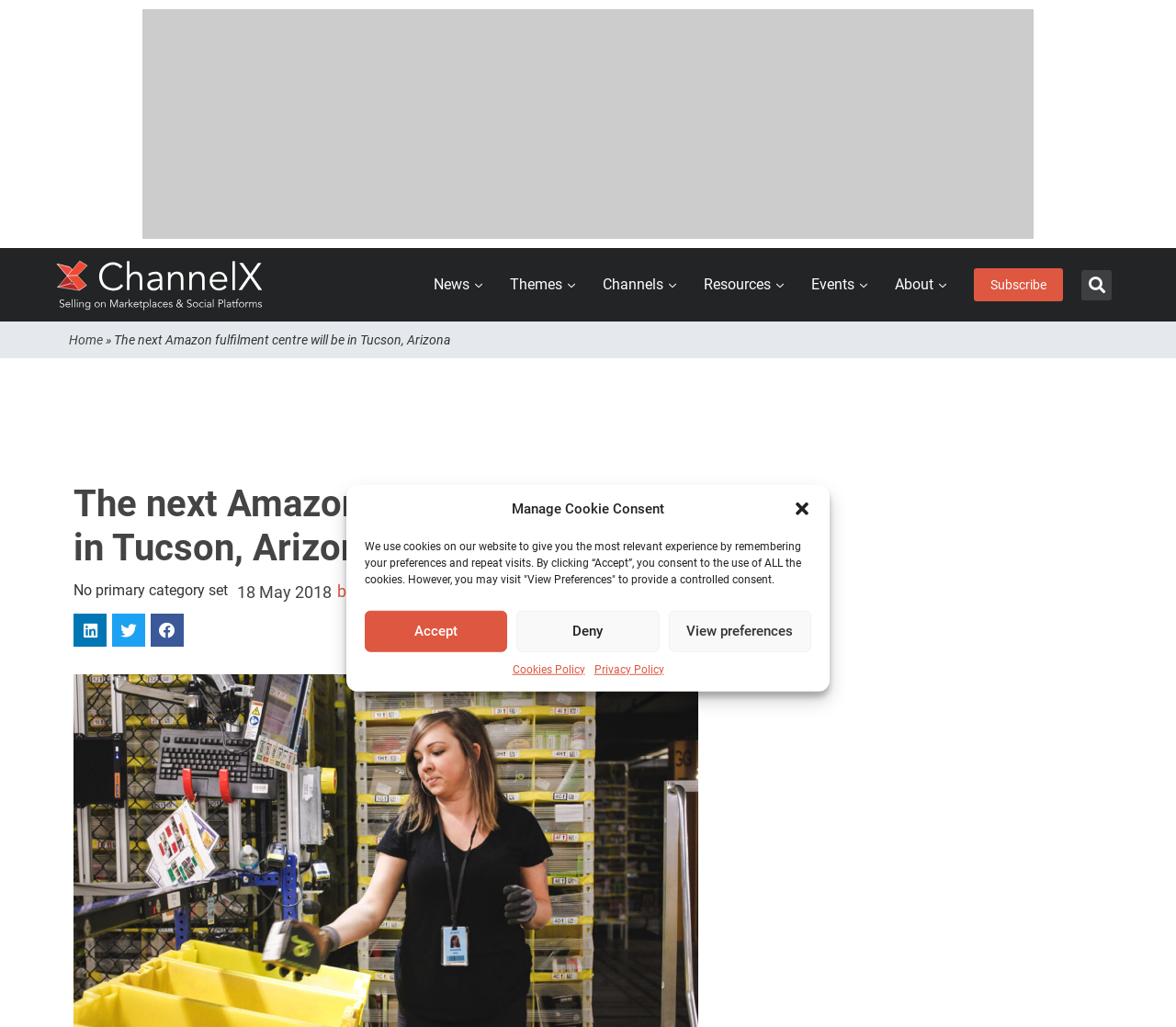Using the given element description, provide the bounding box coordinates (top-left x, top-left y, bottom-right x, bottom-right y) for the corresponding UI element in the screenshot: Tumblr

None